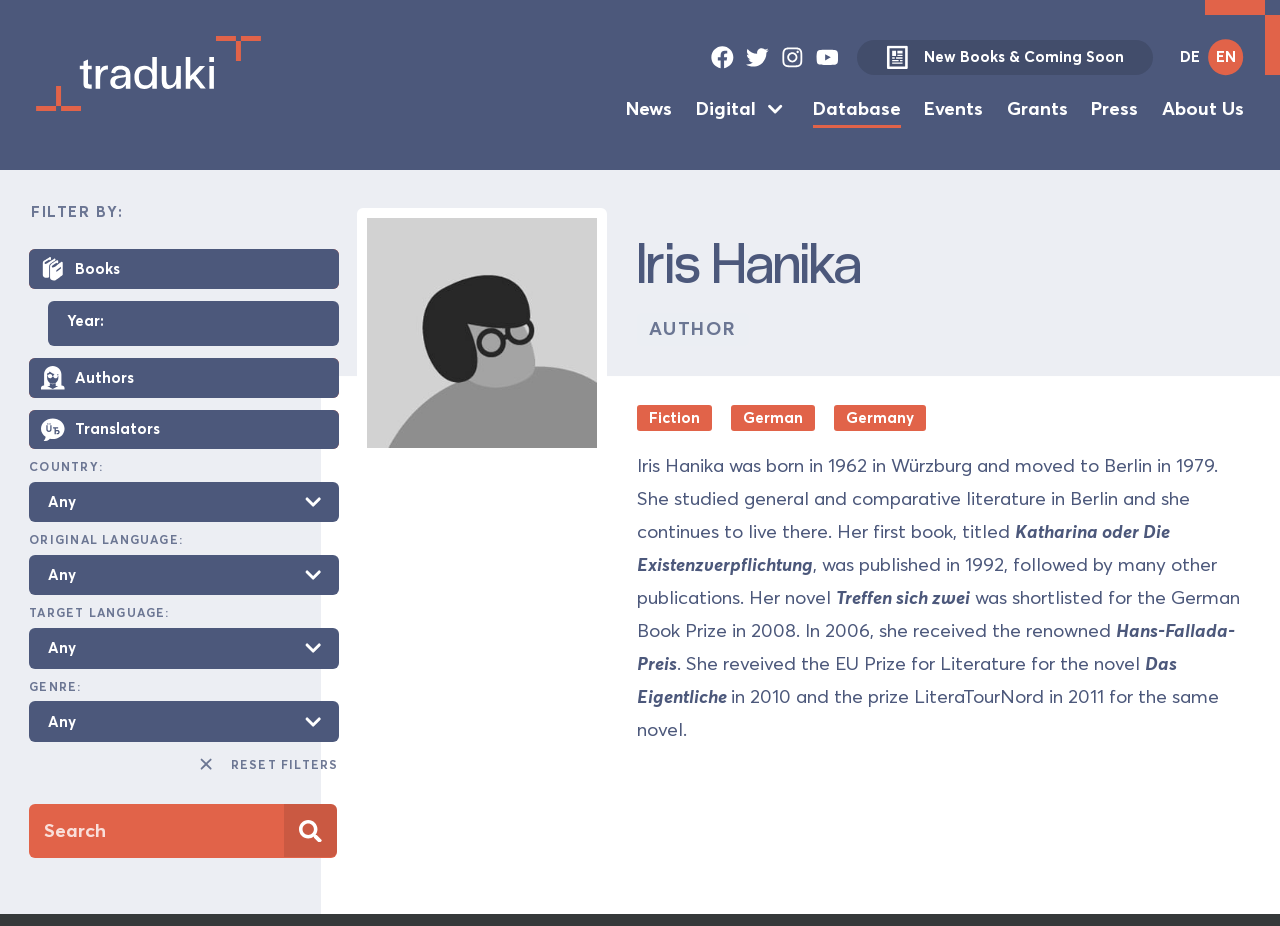What is the genre of the book?
Utilize the information in the image to give a detailed answer to the question.

The genre of the book can be found in the section below the author's name, where it is written as 'Fiction'.